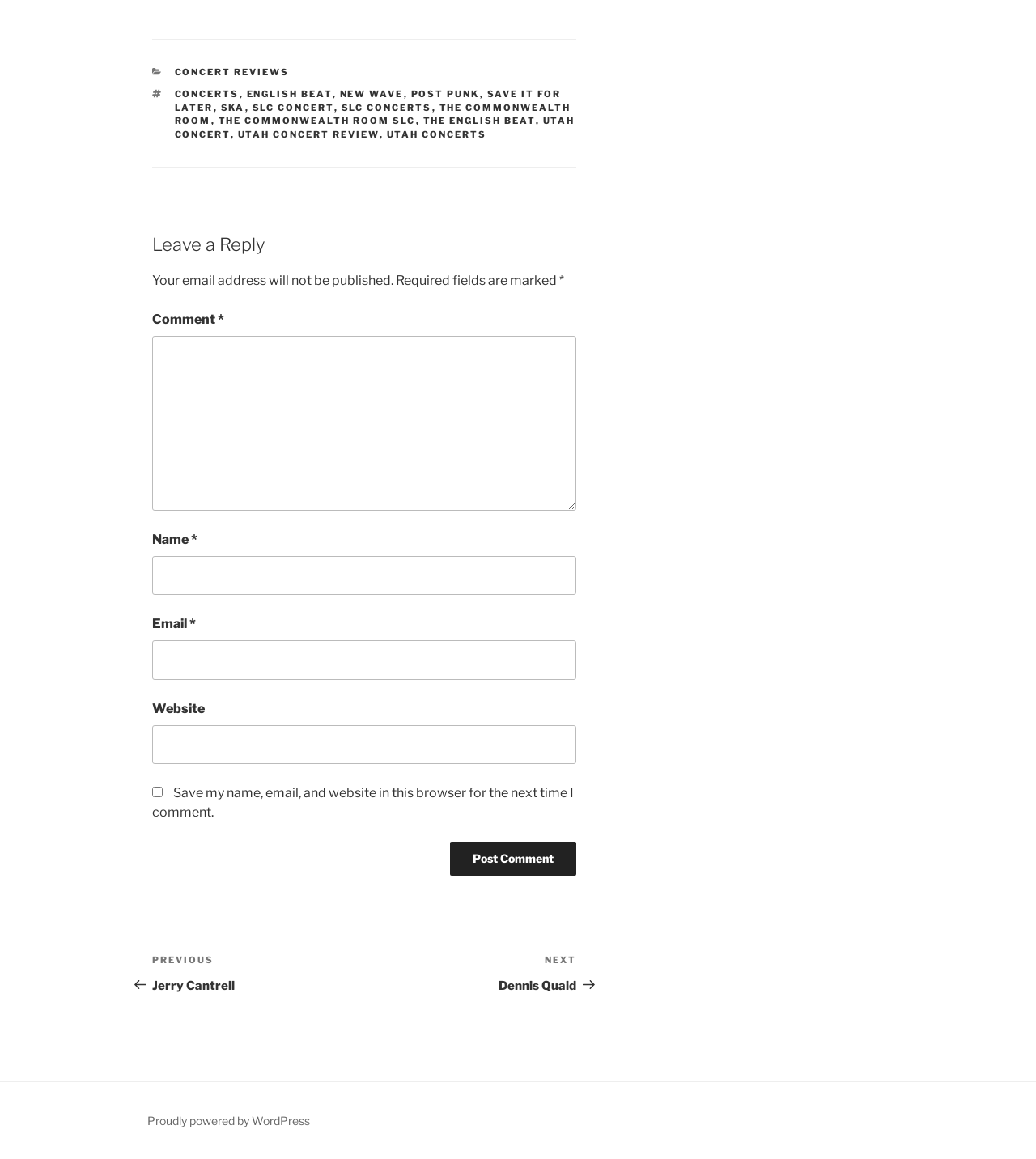What is required to post a comment?
Please utilize the information in the image to give a detailed response to the question.

The required fields are marked with an asterisk (*) and include 'Name', 'Email', and 'Comment', indicating that these fields must be filled in to post a comment.